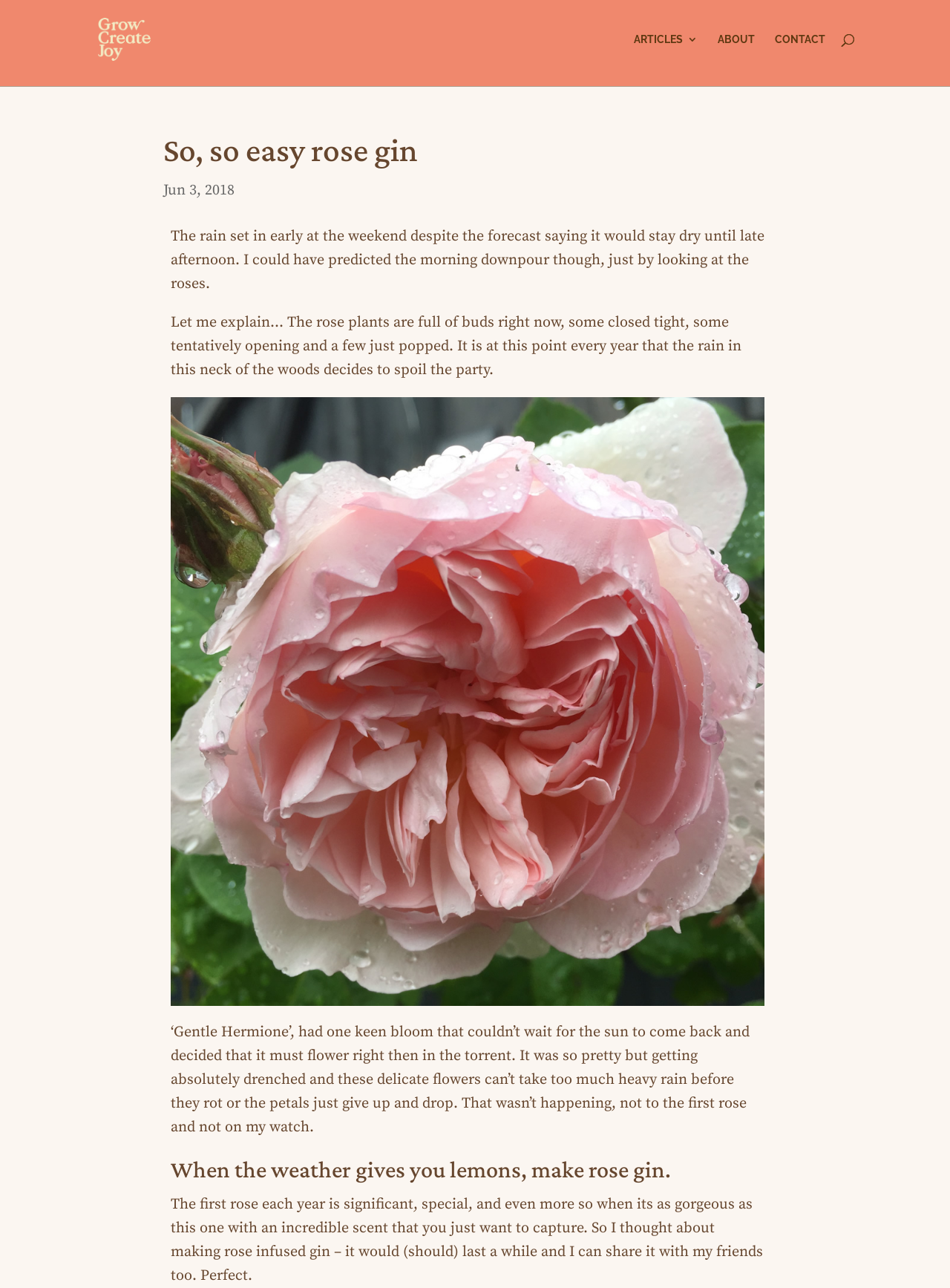What is the date of the blog post?
Refer to the image and provide a detailed answer to the question.

I found the date of the blog post by looking at the StaticText element with the content 'Jun 3, 2018', which is likely to be the date of the blog post.